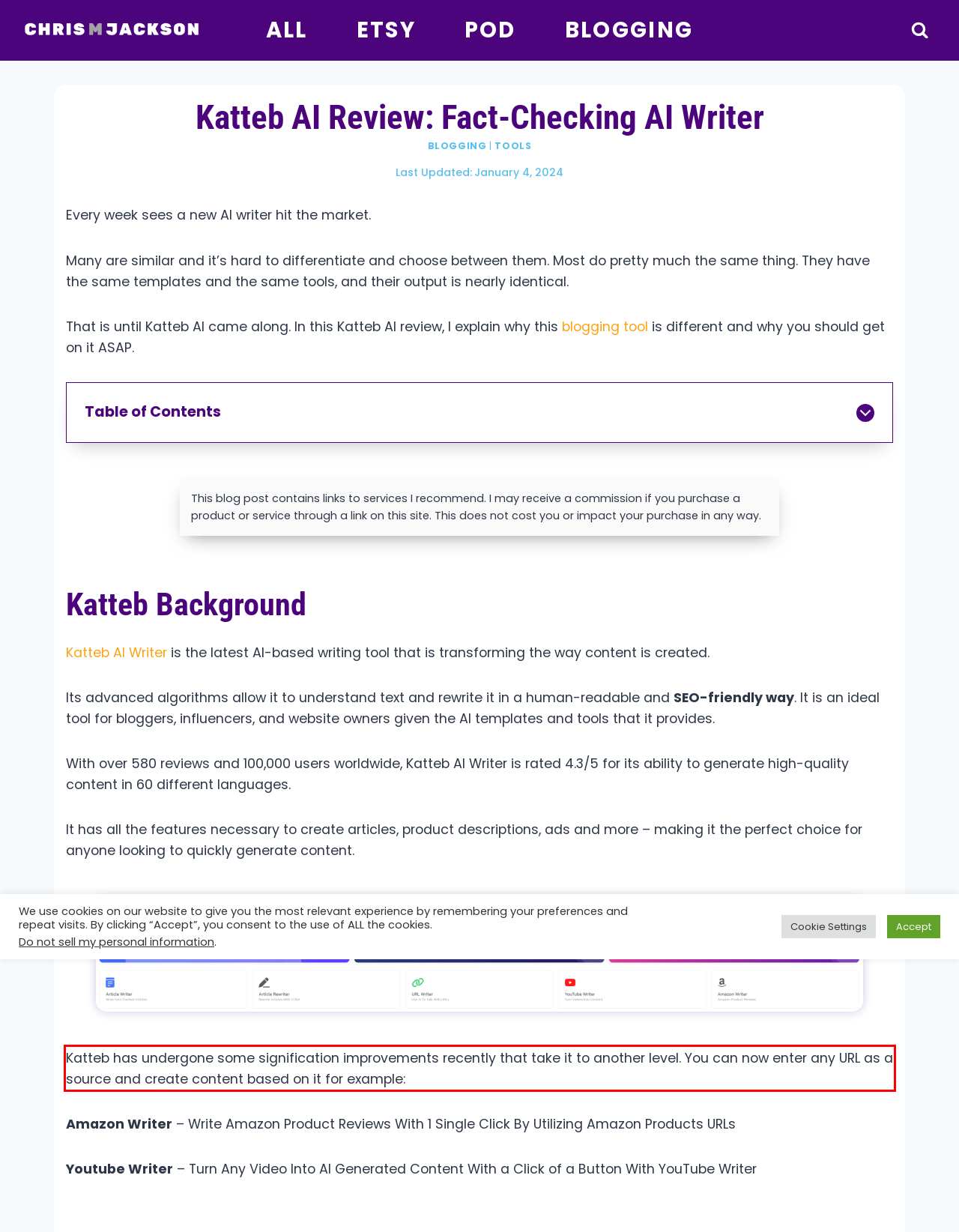You are looking at a screenshot of a webpage with a red rectangle bounding box. Use OCR to identify and extract the text content found inside this red bounding box.

Katteb has undergone some signification improvements recently that take it to another level. You can now enter any URL as a source and create content based on it for example: